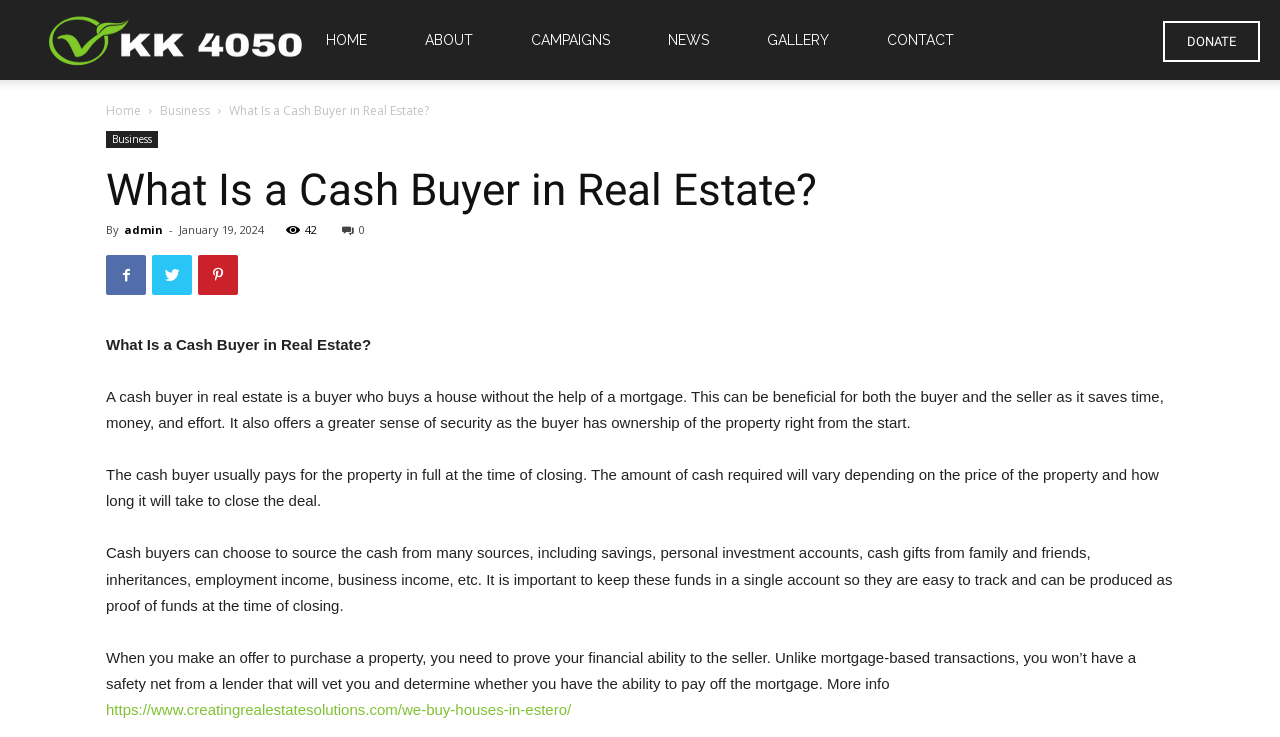Please provide a comprehensive response to the question below by analyzing the image: 
What is a cash buyer in real estate?

Based on the webpage content, a cash buyer in real estate is defined as a buyer who buys a house without the help of a mortgage. This information is obtained from the paragraph that explains the concept of a cash buyer.